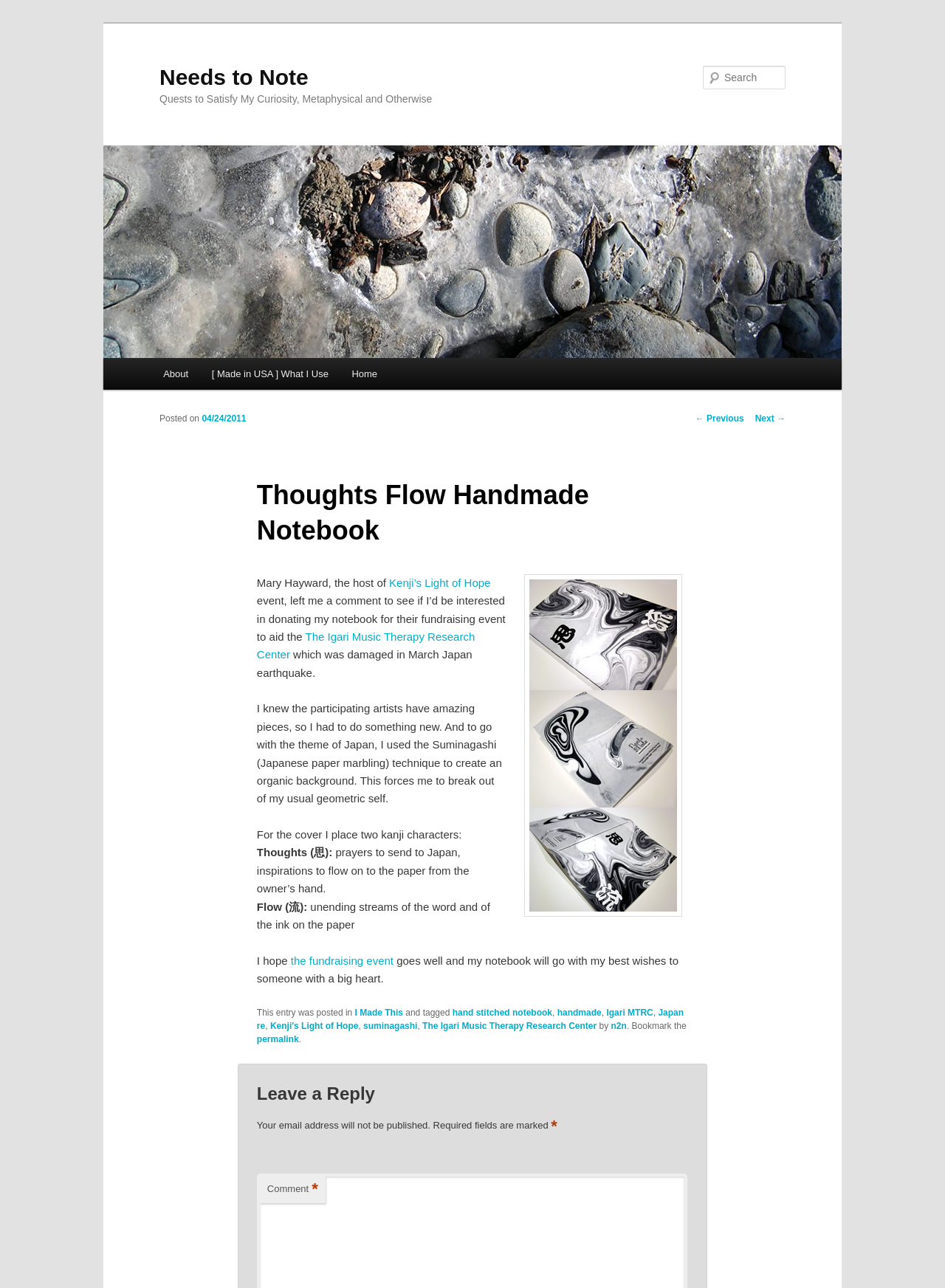What is the theme of the fundraising event?
Analyze the image and deliver a detailed answer to the question.

The theme of the fundraising event can be inferred from the text 'And to go with the theme of Japan, I used the Suminagashi (Japanese paper marbling) technique to create an organic background.' which indicates that the event is related to Japan.